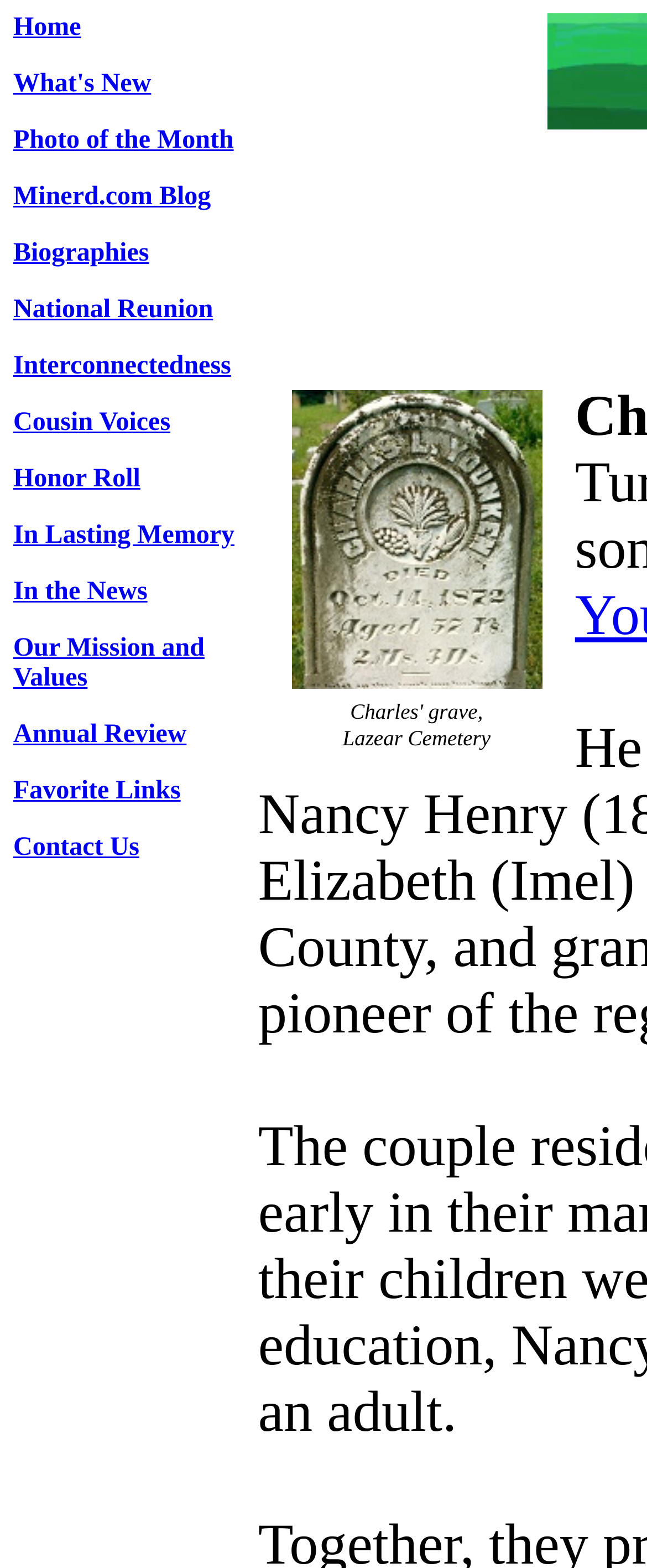Analyze the image and provide a detailed answer to the question: What is the content of the table on the webpage?

I examined the LayoutTable element and its child elements. The table contains an image and a text element with the caption 'Charles' grave, Lazear Cemetery'.